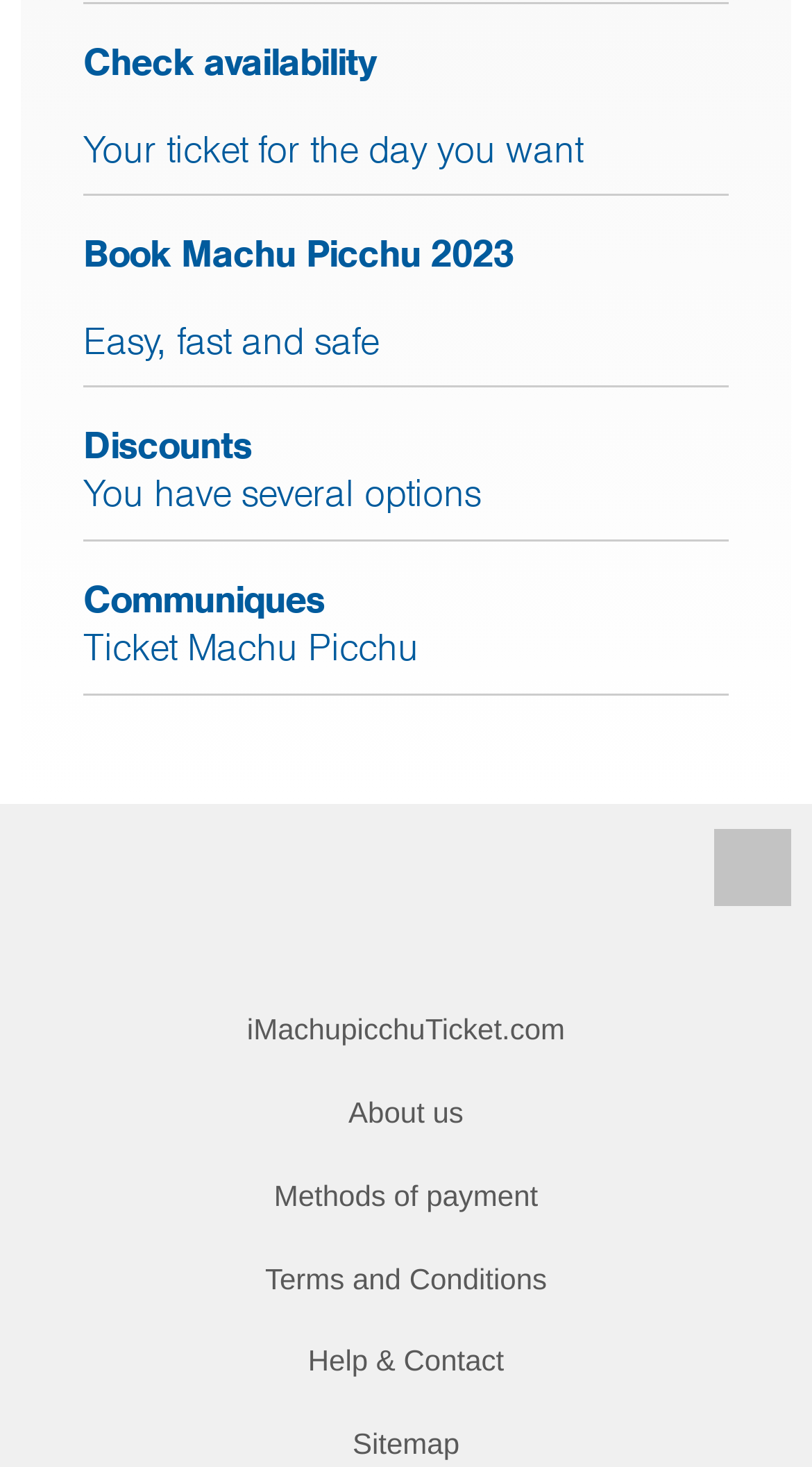Using the provided element description: "DiscountsYou have several options", identify the bounding box coordinates. The coordinates should be four floats between 0 and 1 in the order [left, top, right, bottom].

[0.077, 0.289, 0.923, 0.394]